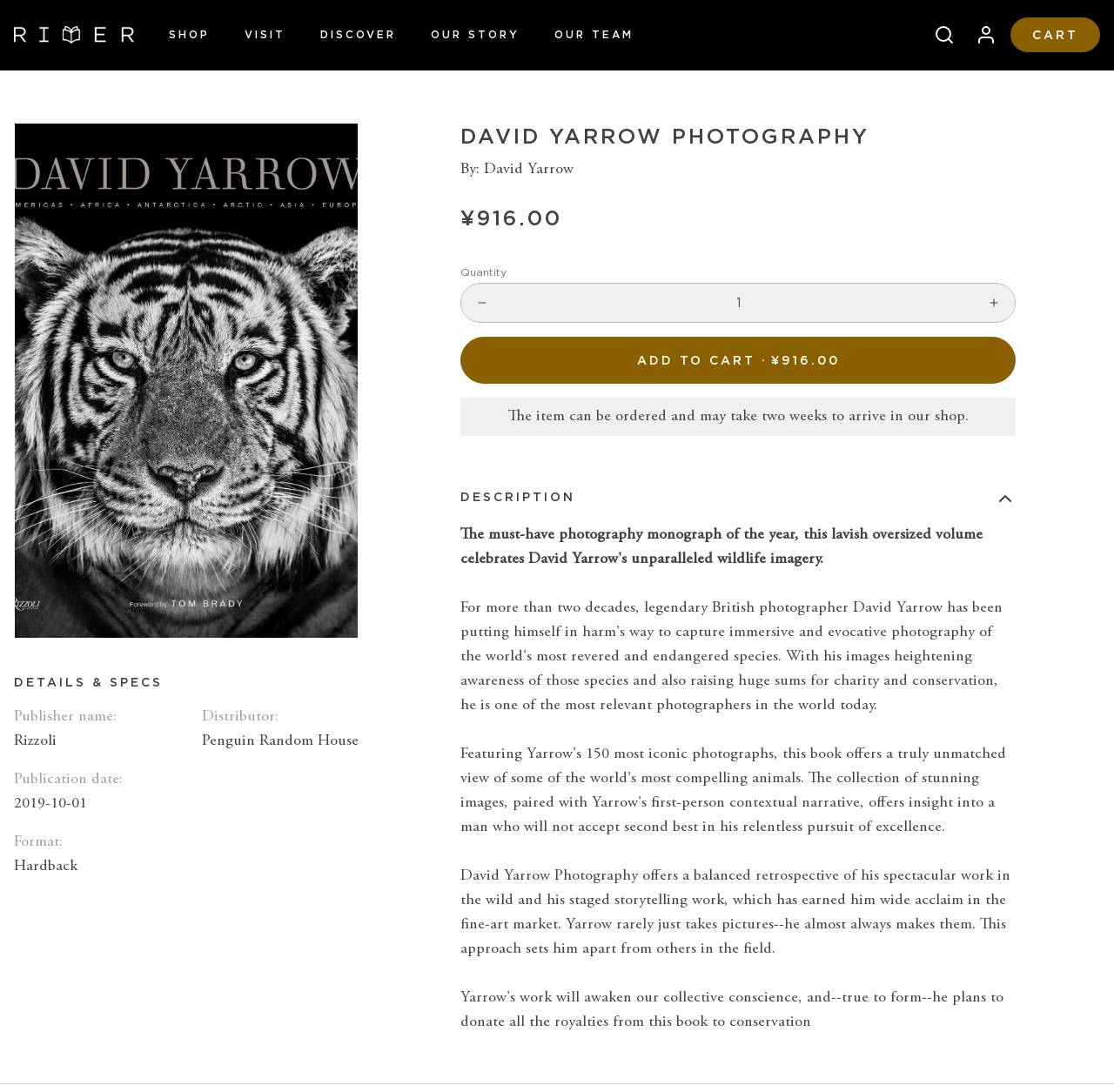Please specify the bounding box coordinates of the clickable section necessary to execute the following command: "Explore 'Alpinism & Ski'".

None